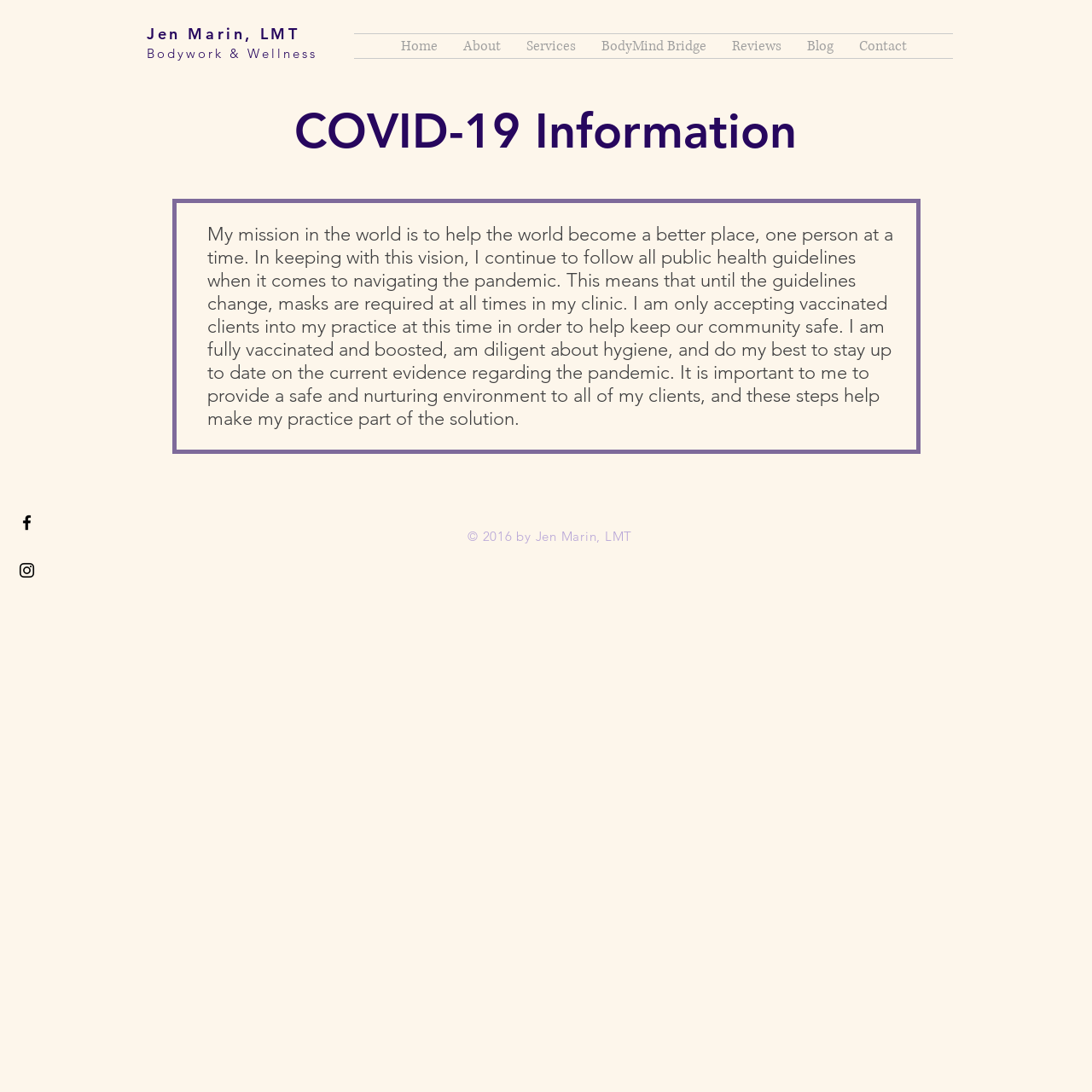What is the name of the special program or service offered?
Answer the question with a thorough and detailed explanation.

The name of the special program or service offered can be found in the navigation menu under the 'Site' section, which lists 'BodyMind Bridge' as one of the services provided.